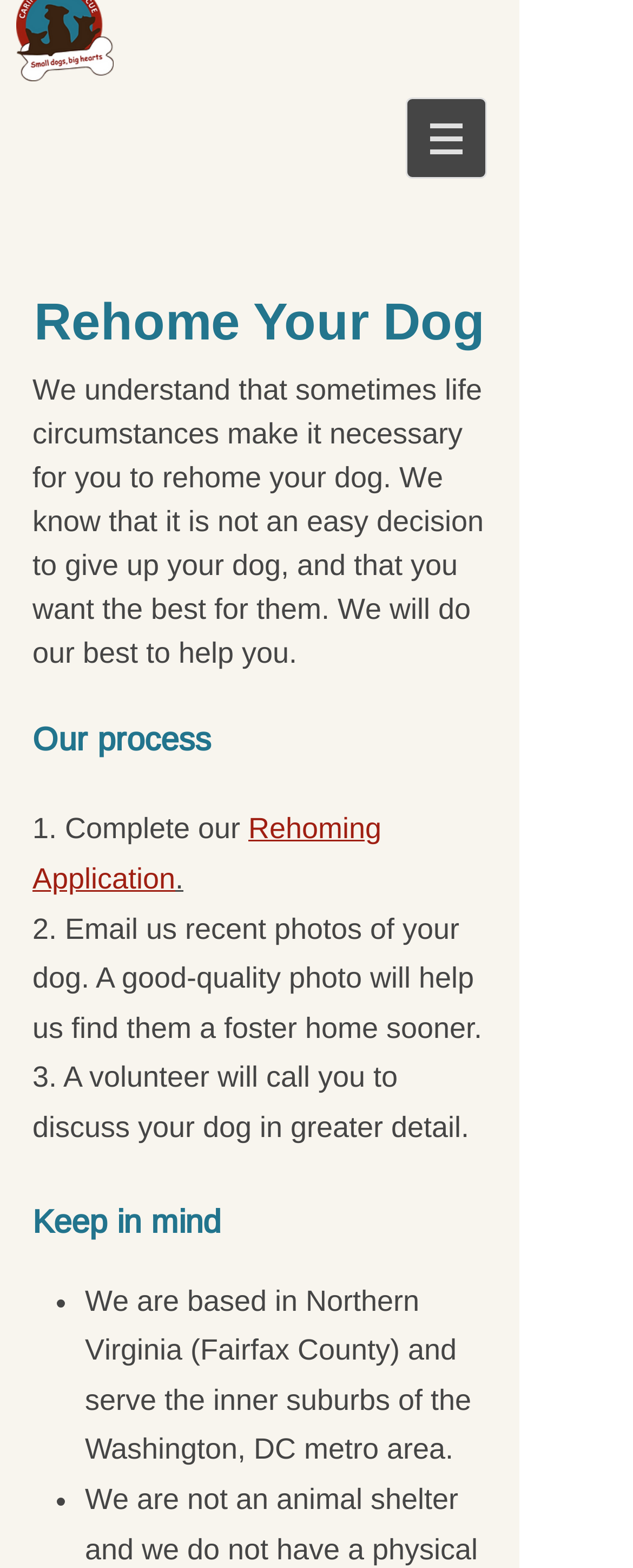Use one word or a short phrase to answer the question provided: 
How many steps are in the rehoming process?

3